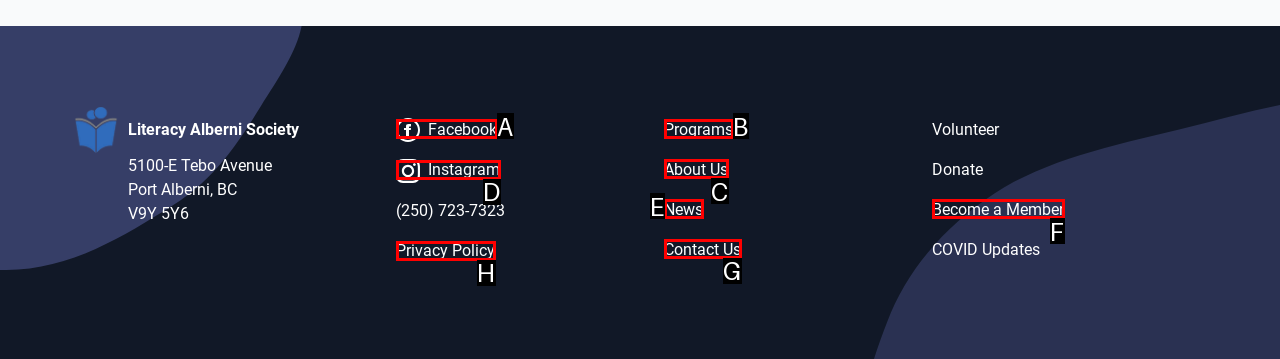Determine which HTML element I should select to execute the task: contact us
Reply with the corresponding option's letter from the given choices directly.

G